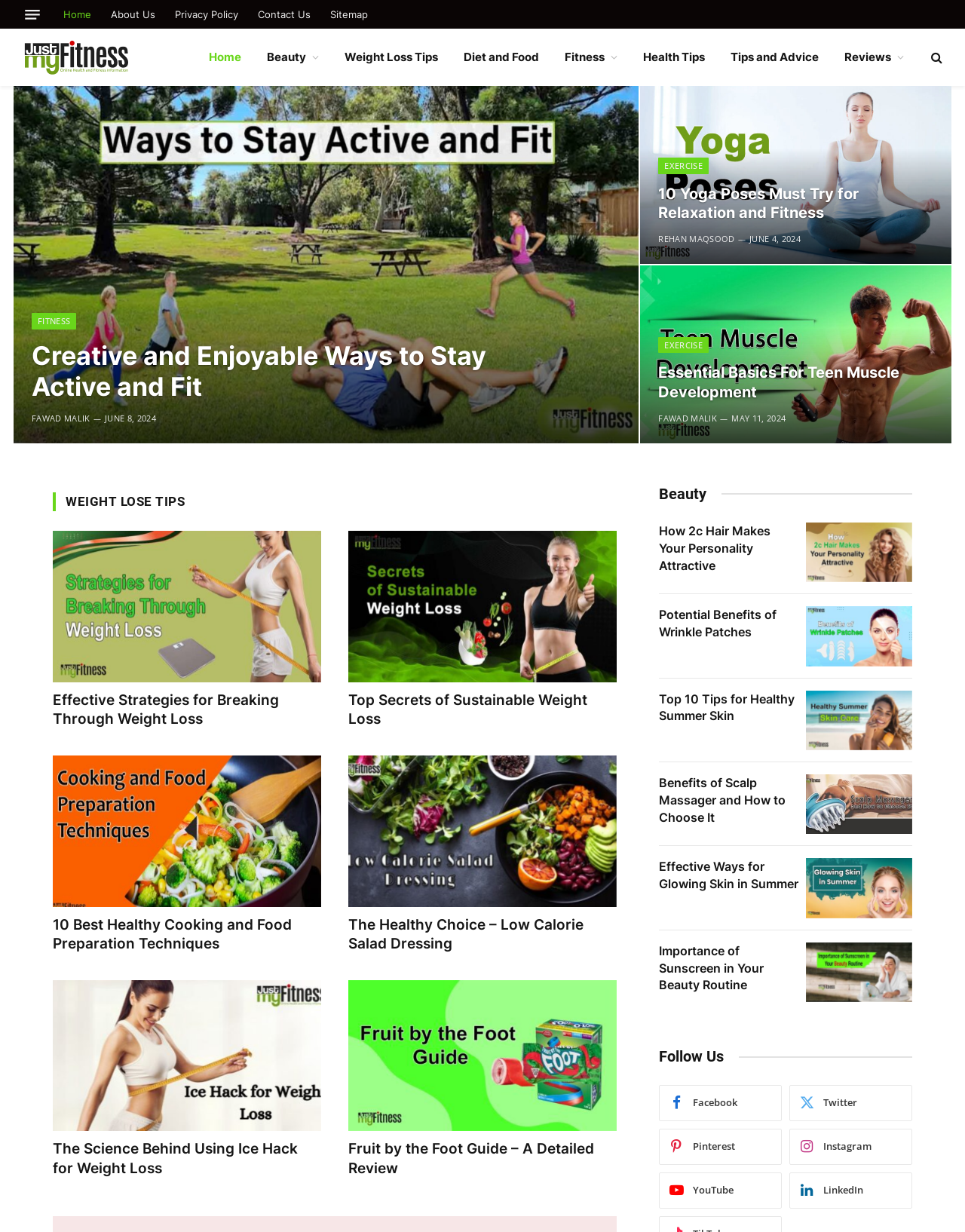Please locate the bounding box coordinates of the element that needs to be clicked to achieve the following instruction: "Search for something". The coordinates should be four float numbers between 0 and 1, i.e., [left, top, right, bottom].

None